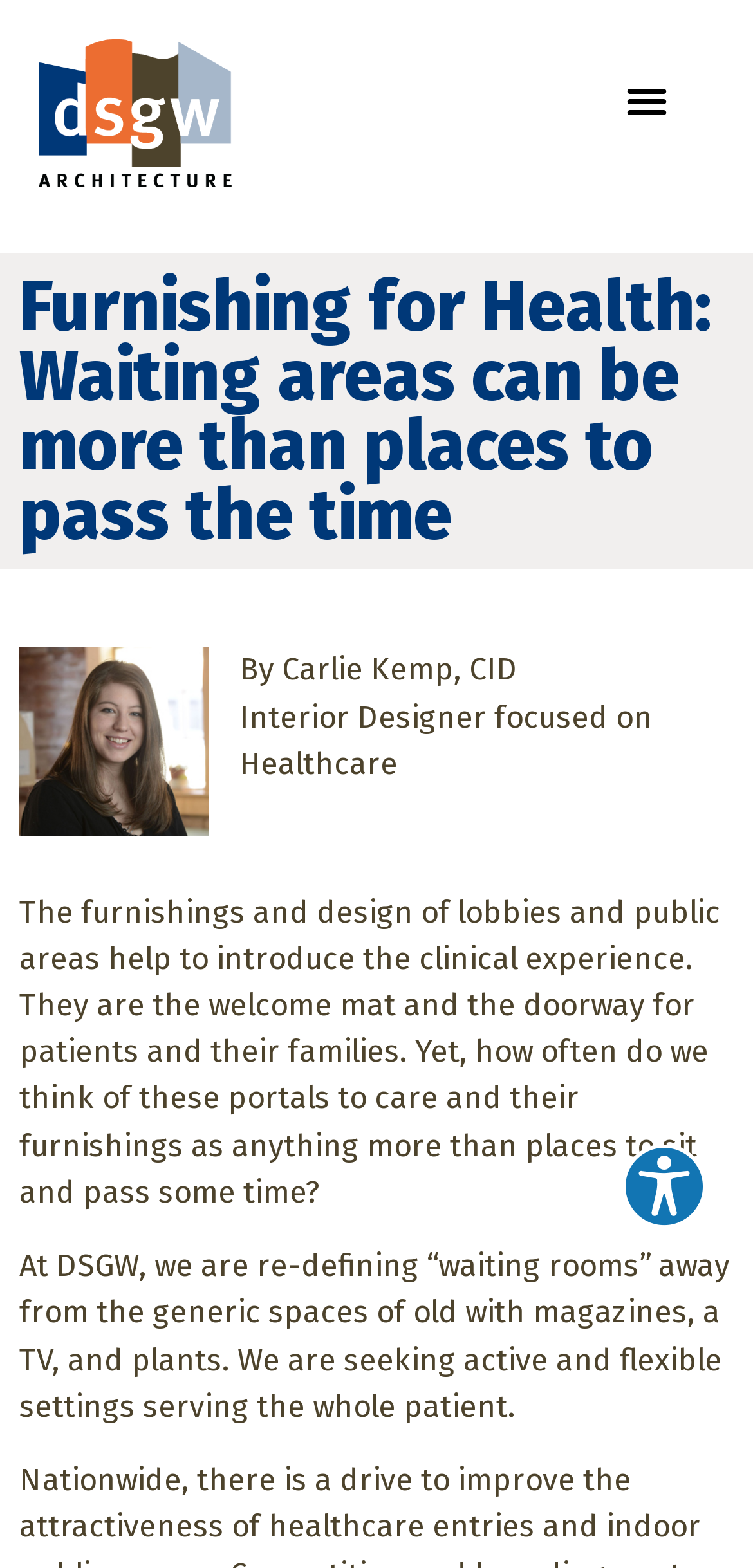What is the purpose of the 'Accessibility options' section?
Examine the screenshot and reply with a single word or phrase.

Explore accessibility options